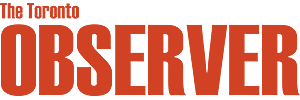What does the logo aim to convey?
Using the image as a reference, deliver a detailed and thorough answer to the question.

The caption states that the overall design is sleek and professional, aiming to attract readers and convey a sense of reliability and trustworthiness in its reporting, which implies that the logo is designed to convey these qualities.